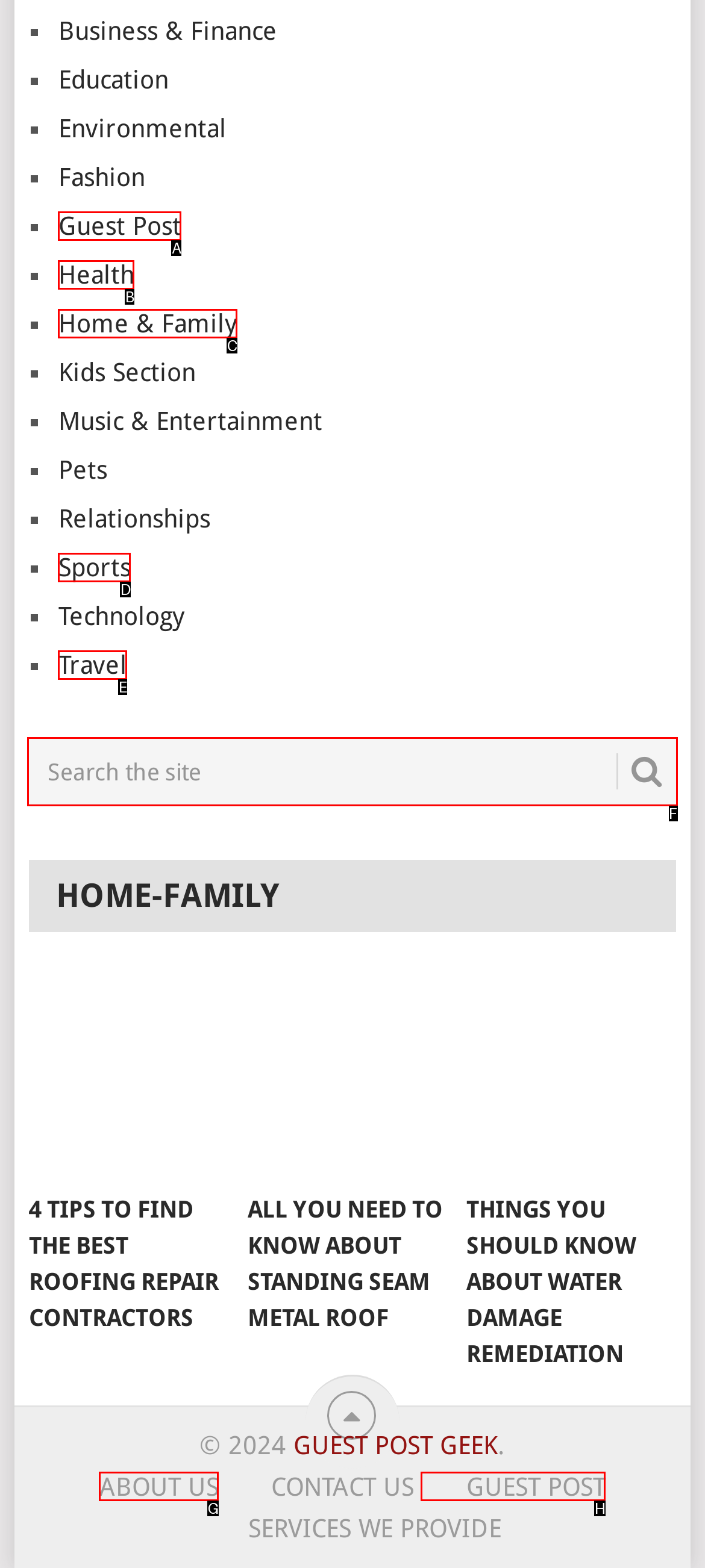Given the description: Guest Post, identify the corresponding option. Answer with the letter of the appropriate option directly.

A